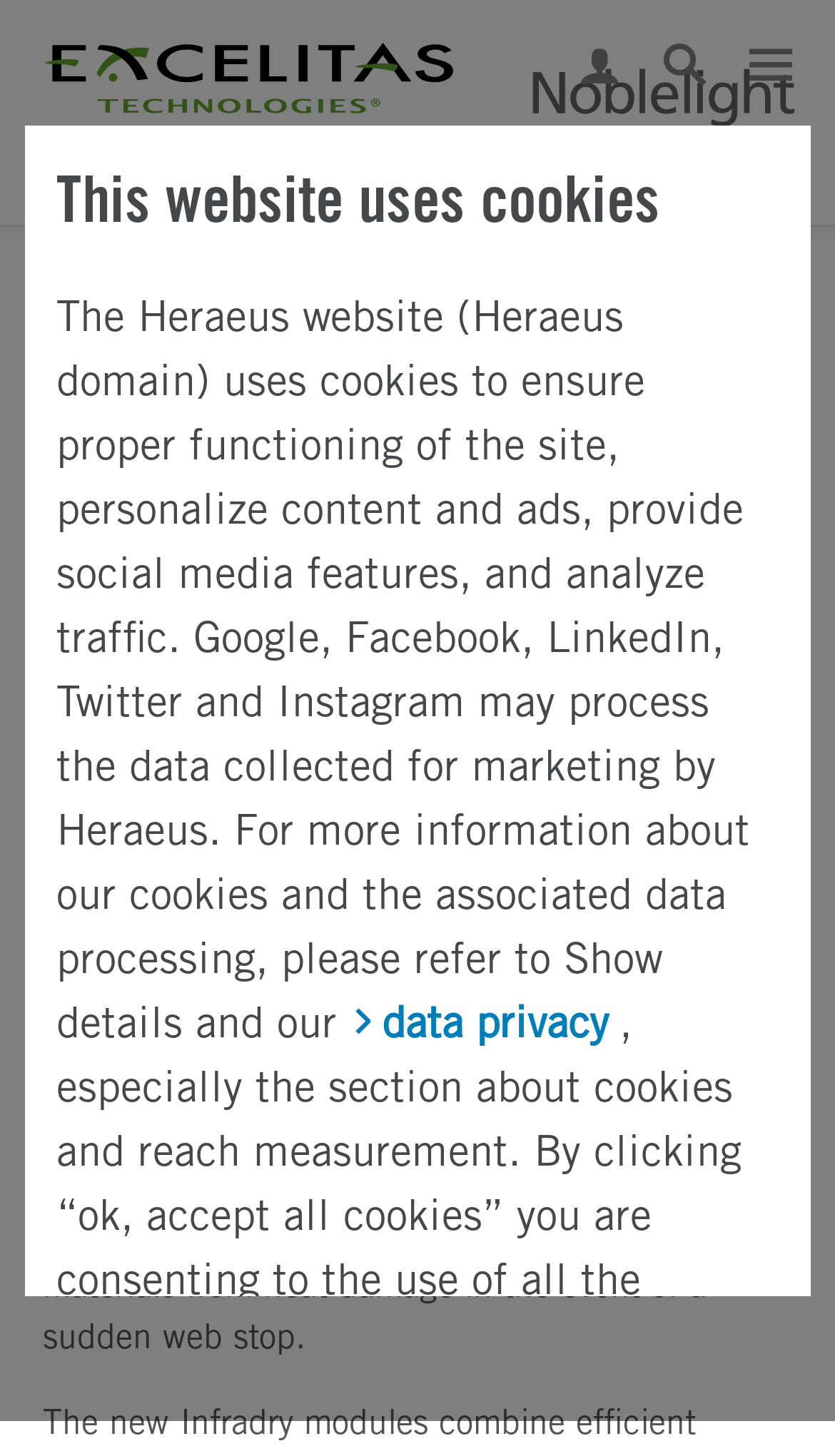What is the function of the icon ''?
From the screenshot, provide a brief answer in one word or phrase.

Unknown